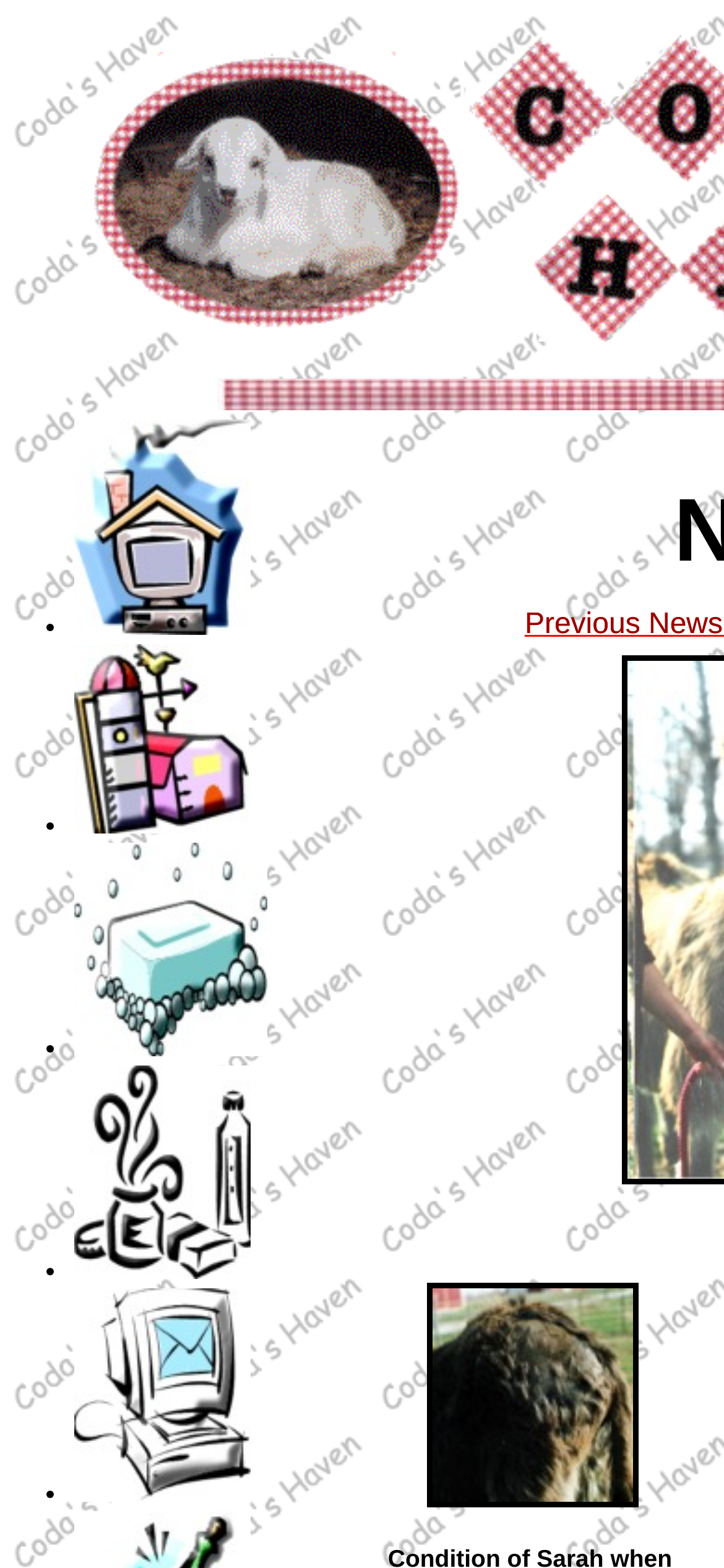Provide your answer to the question using just one word or phrase: How many navigation links are on the webpage?

5